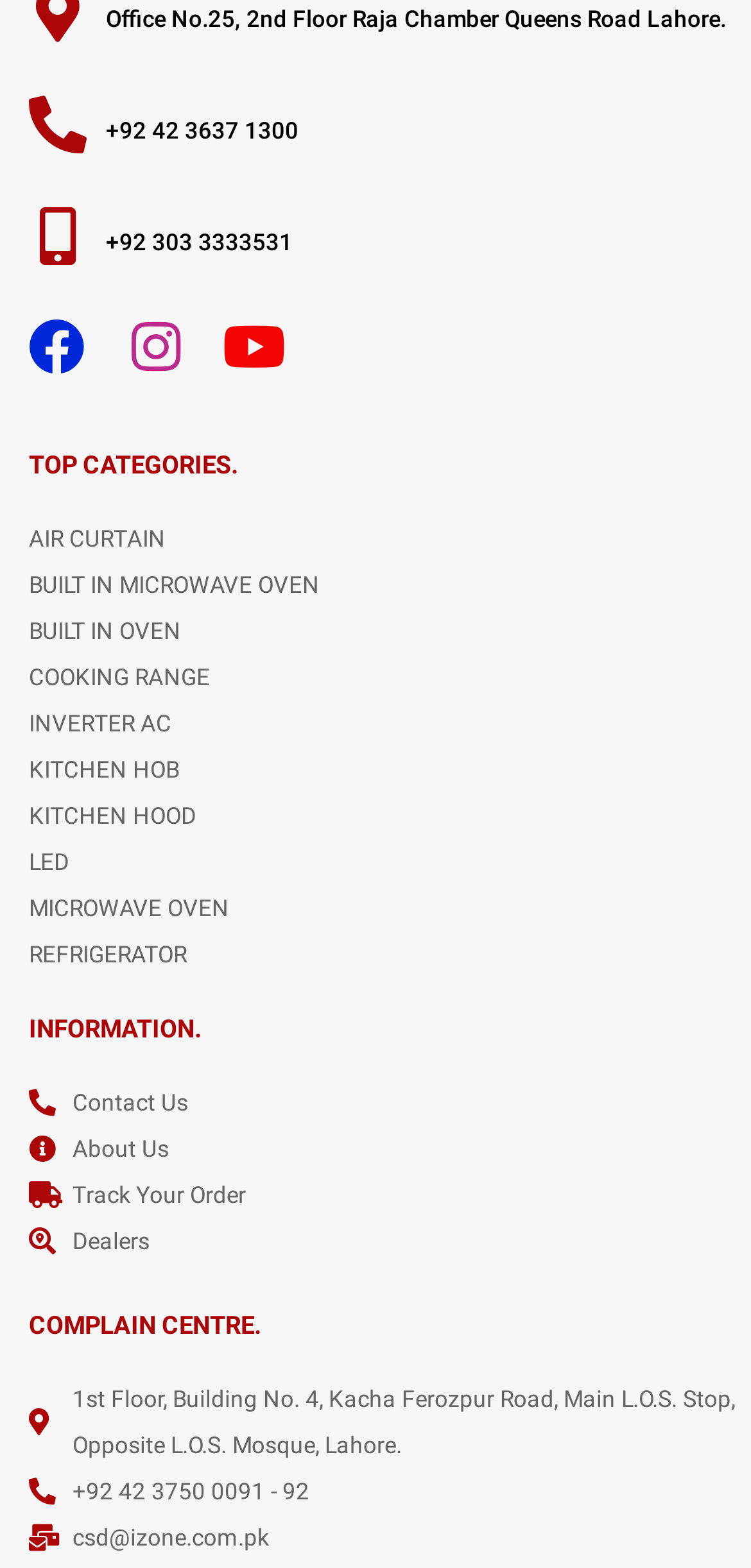From the webpage screenshot, predict the bounding box of the UI element that matches this description: "csd@izone.com.pk".

[0.038, 0.966, 1.0, 0.996]